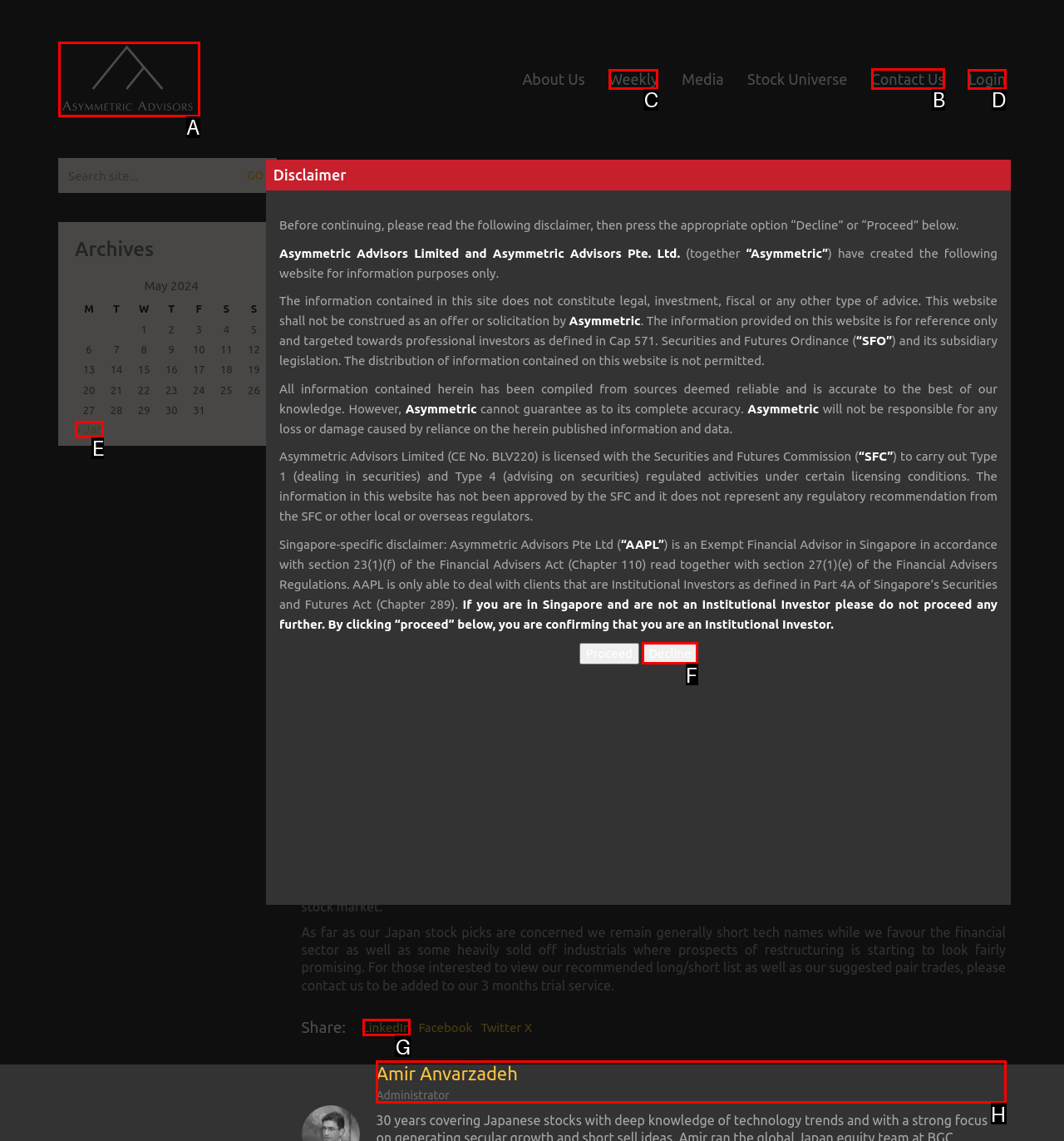Specify which HTML element I should click to complete this instruction: Contact Us Answer with the letter of the relevant option.

B